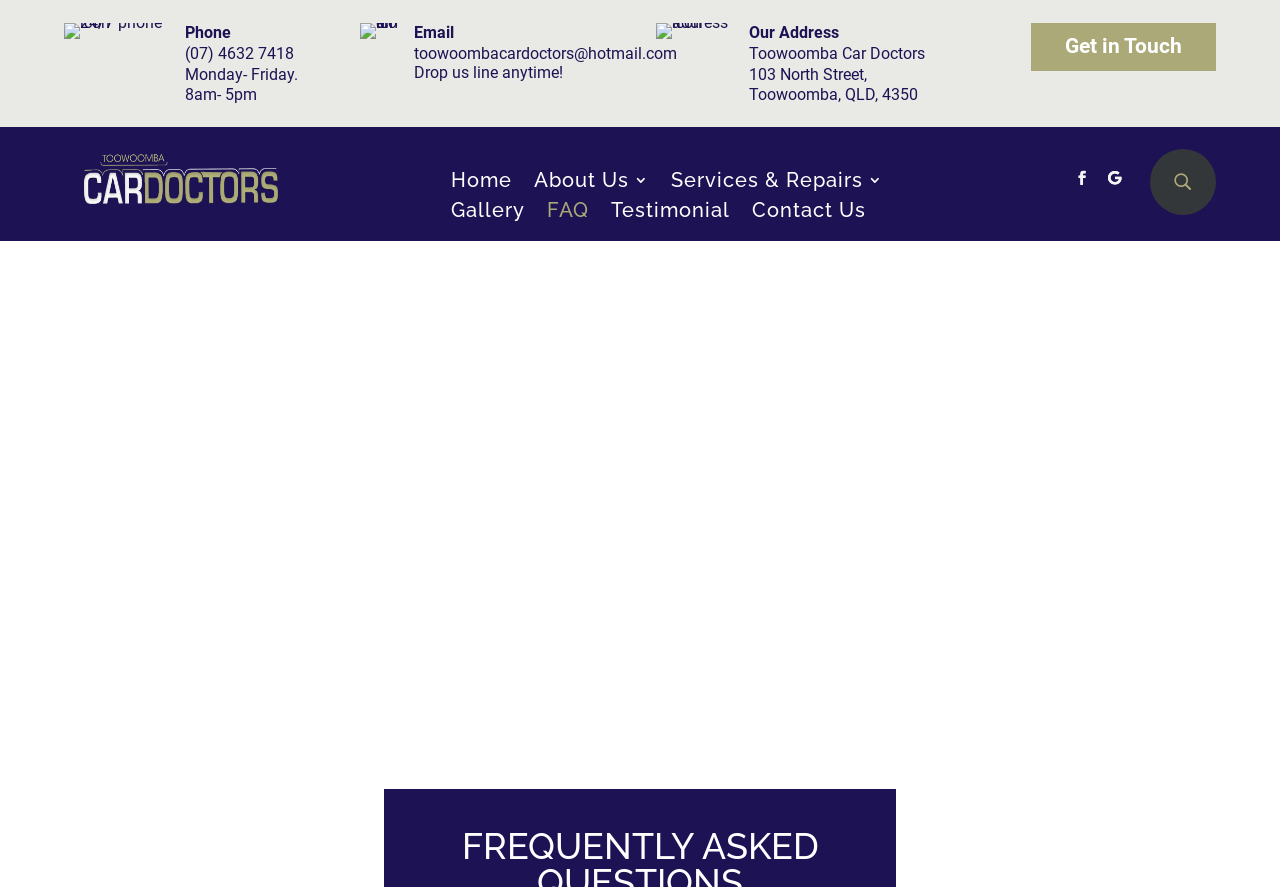Please provide a detailed answer to the question below by examining the image:
What is the phone number of Toowoomba Car Doctors?

The phone number can be found in the top section of the webpage, in the first layout table, next to the 'Phone' label and the 24/7 phone icon.